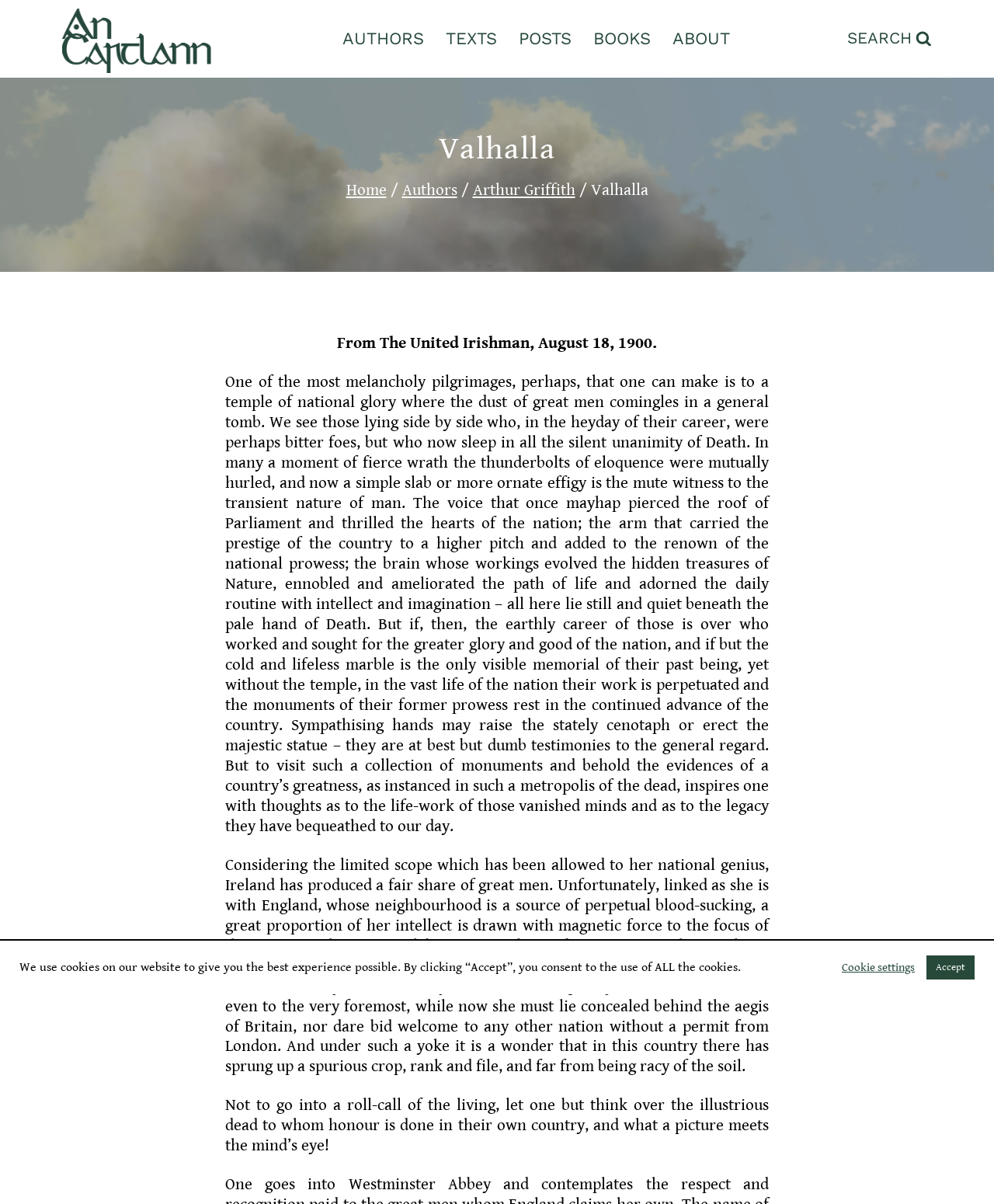Please mark the bounding box coordinates of the area that should be clicked to carry out the instruction: "Click the 'POSTS' link".

[0.511, 0.022, 0.586, 0.042]